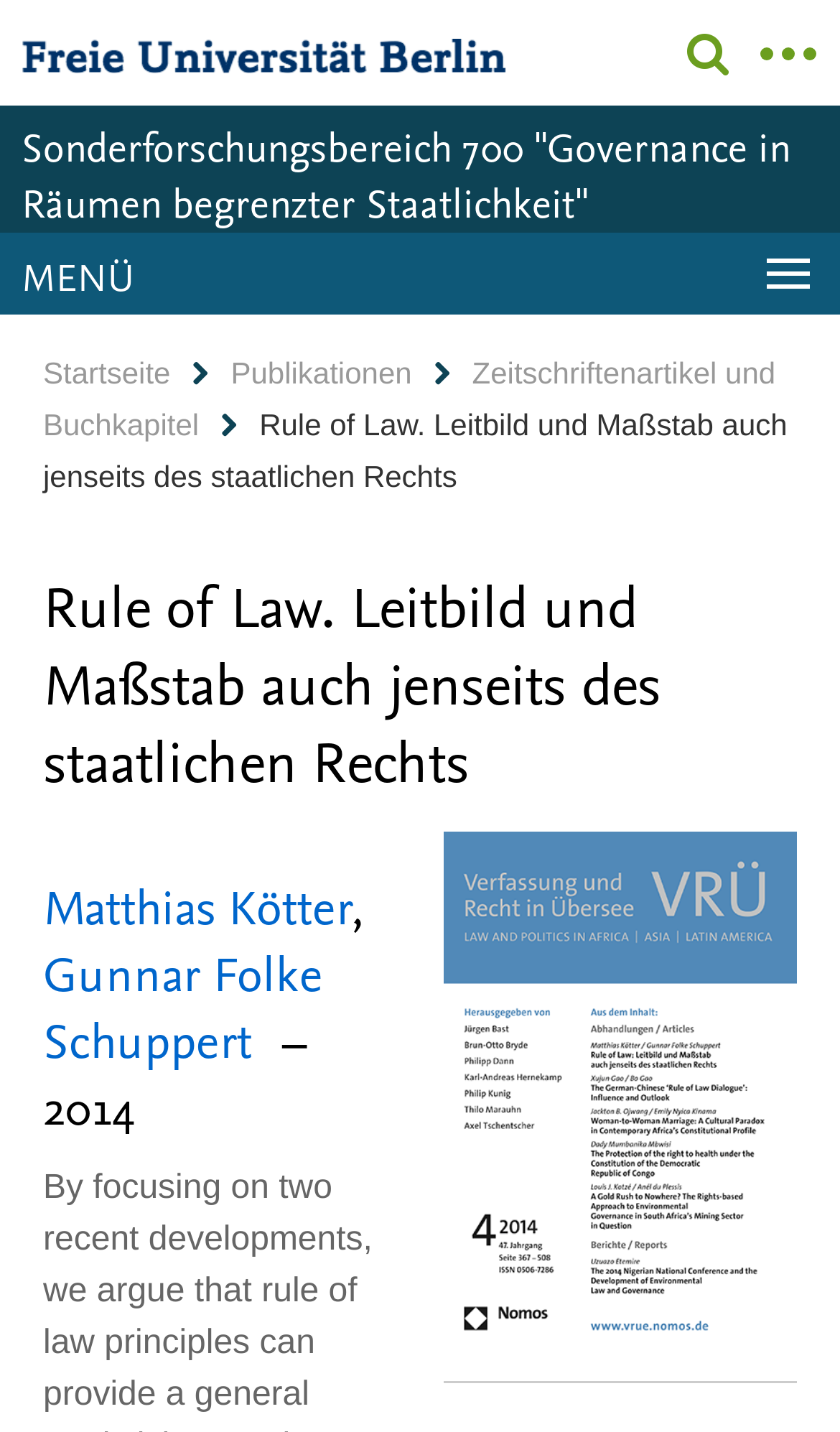Please identify the bounding box coordinates of the element's region that I should click in order to complete the following instruction: "Navigate to the start page". The bounding box coordinates consist of four float numbers between 0 and 1, i.e., [left, top, right, bottom].

[0.051, 0.248, 0.203, 0.272]